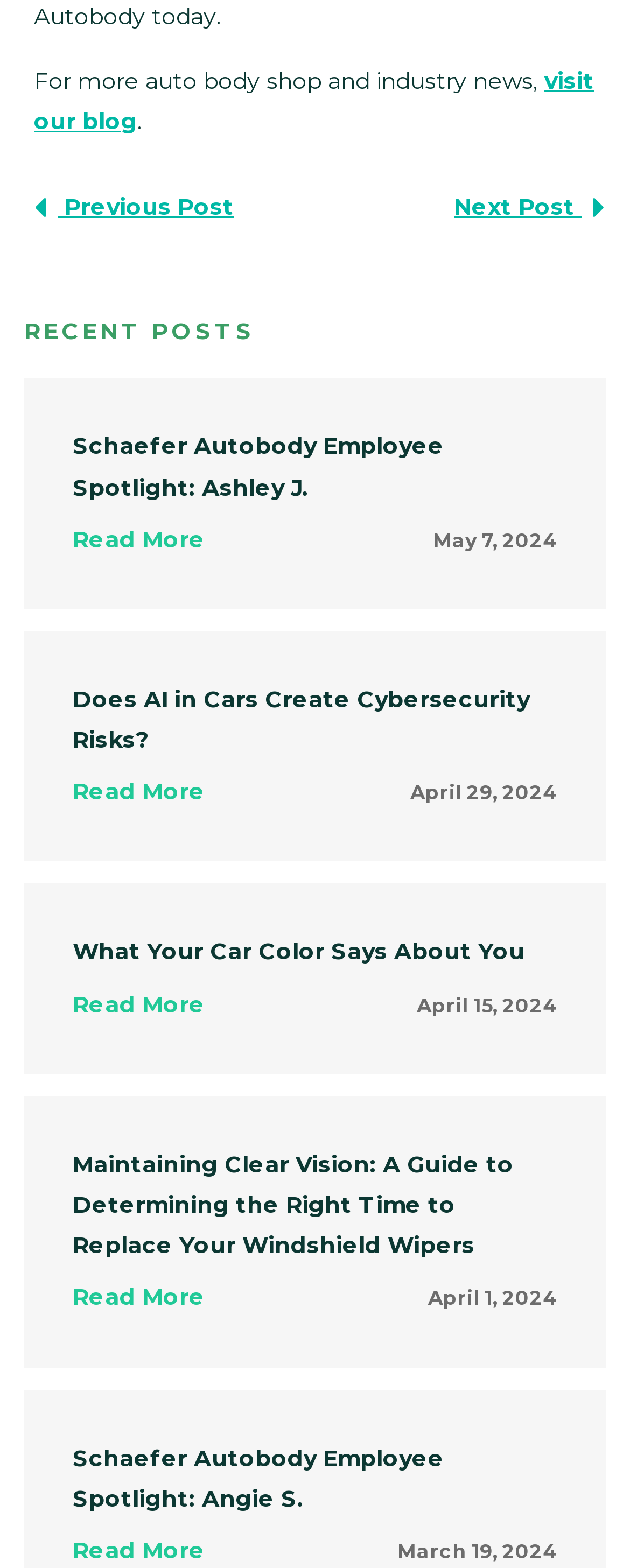Pinpoint the bounding box coordinates of the area that should be clicked to complete the following instruction: "go to next post". The coordinates must be given as four float numbers between 0 and 1, i.e., [left, top, right, bottom].

[0.721, 0.123, 0.962, 0.141]